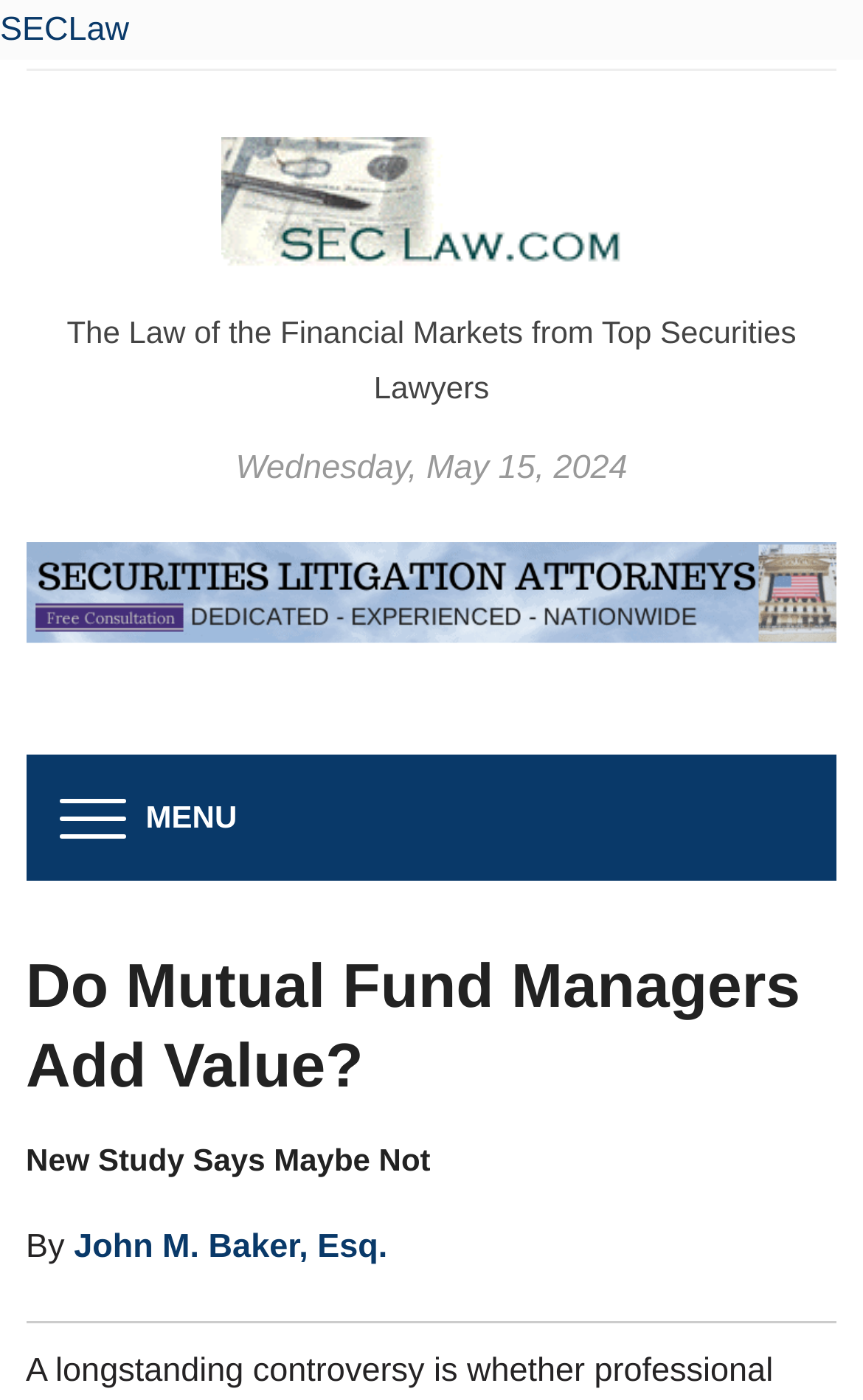Please provide the bounding box coordinates in the format (top-left x, top-left y, bottom-right x, bottom-right y). Remember, all values are floating point numbers between 0 and 1. What is the bounding box coordinate of the region described as: John M. Baker, Esq.

[0.086, 0.877, 0.449, 0.904]